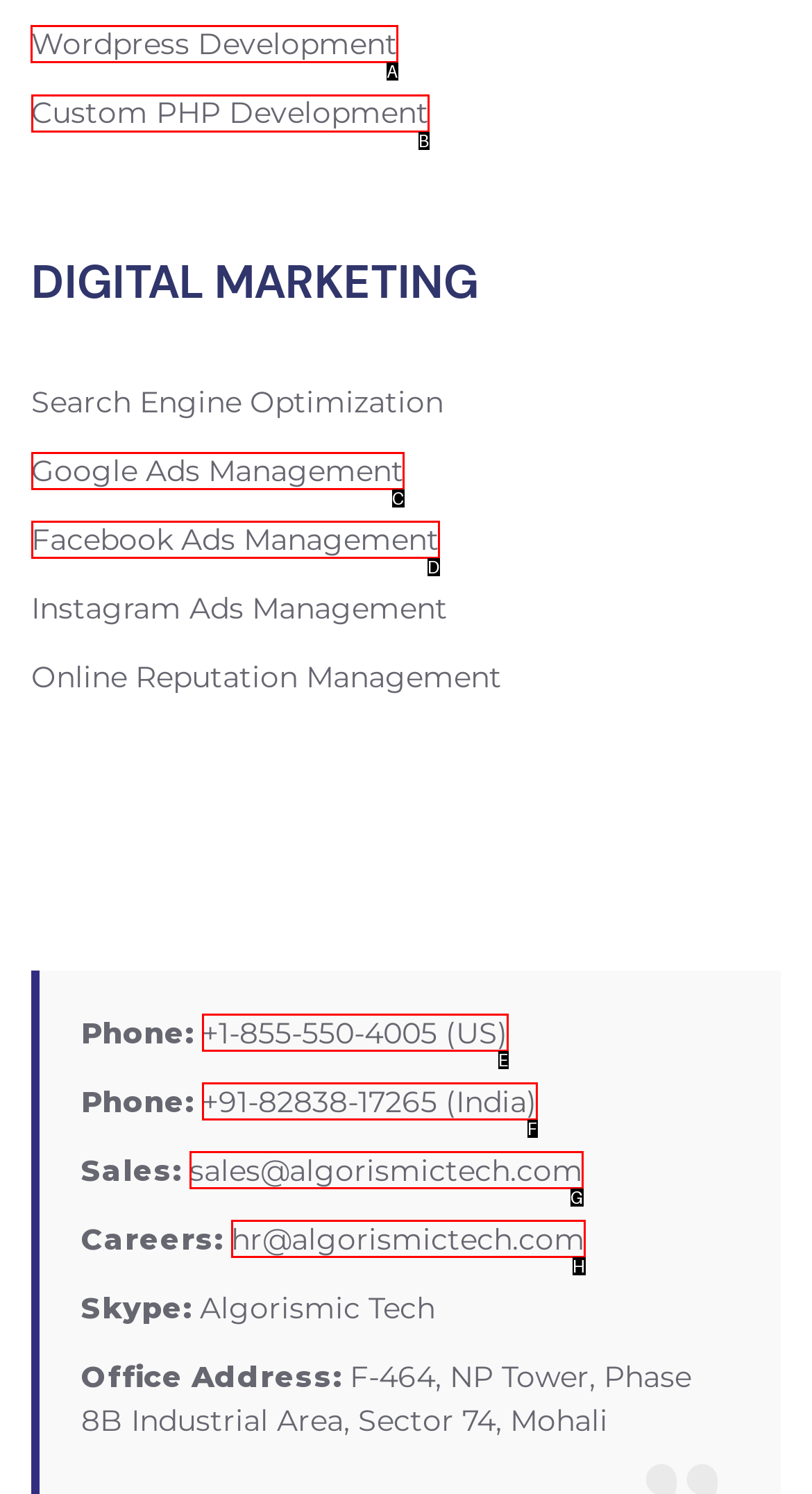Select the HTML element that should be clicked to accomplish the task: Click on Wordpress Development Reply with the corresponding letter of the option.

A